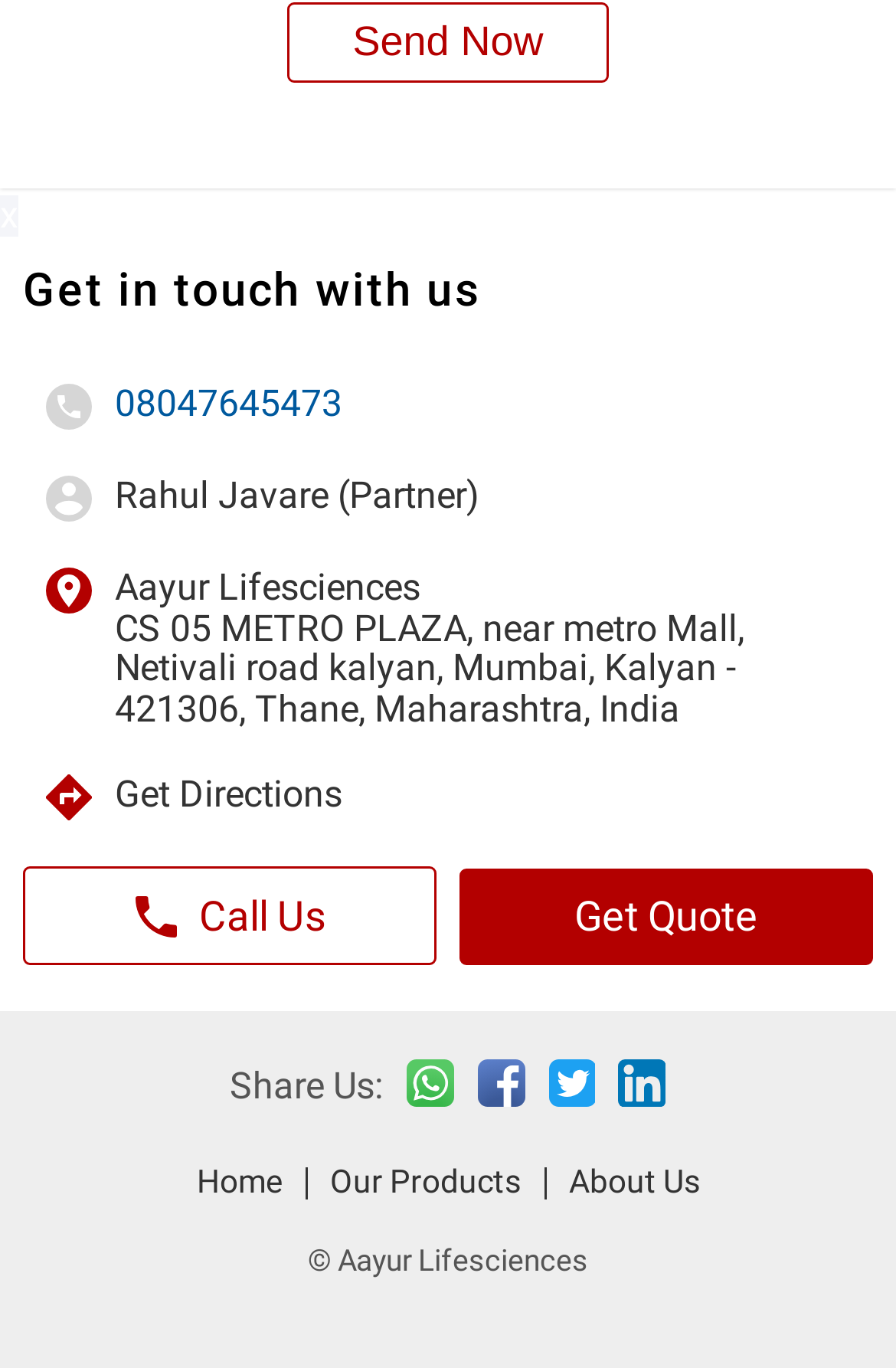What is the copyright information?
Kindly answer the question with as much detail as you can.

The copyright information can be found at the bottom of the webpage, which states '© Aayur Lifesciences'.